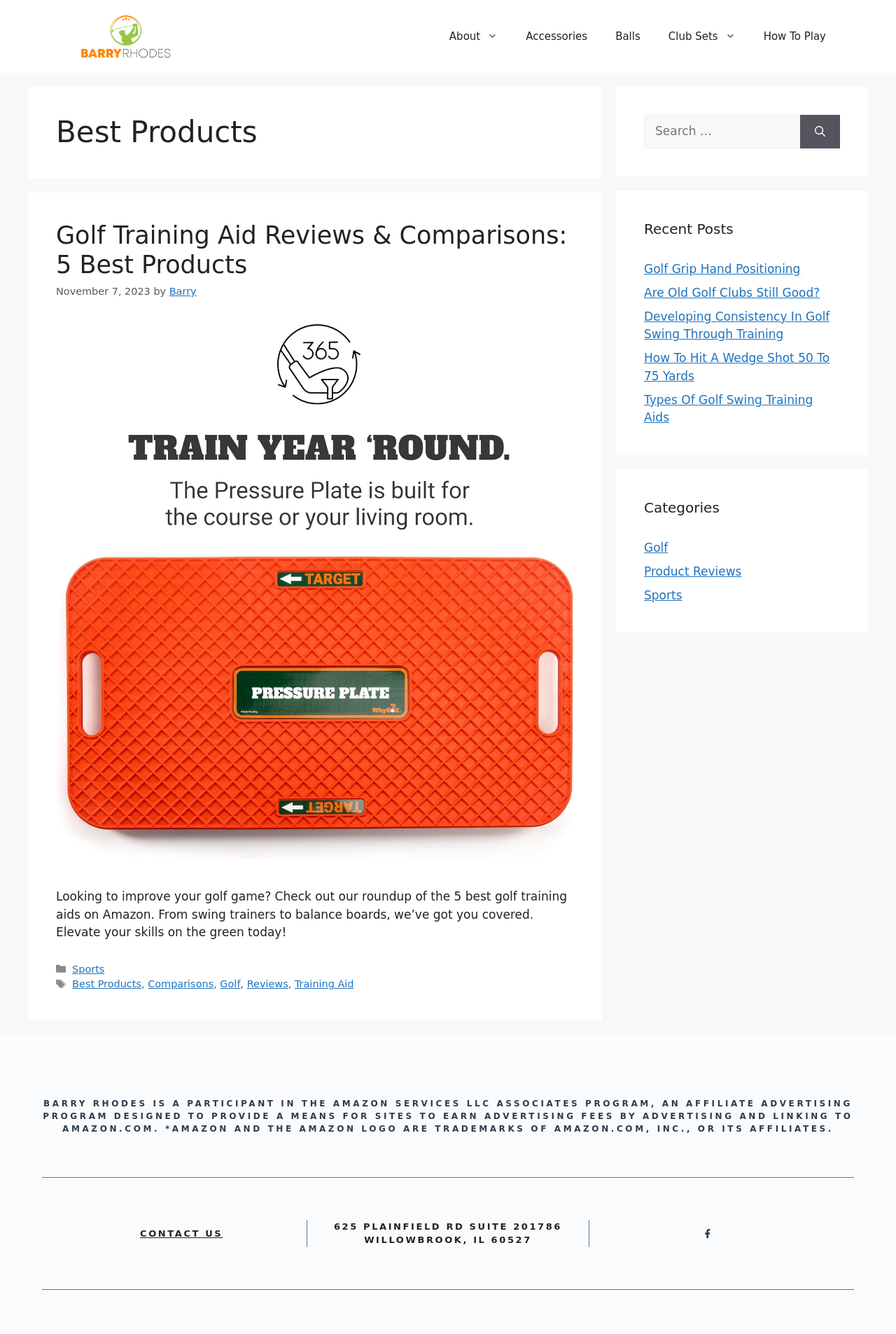Please determine the bounding box coordinates for the element with the description: "Golf".

[0.719, 0.405, 0.746, 0.416]